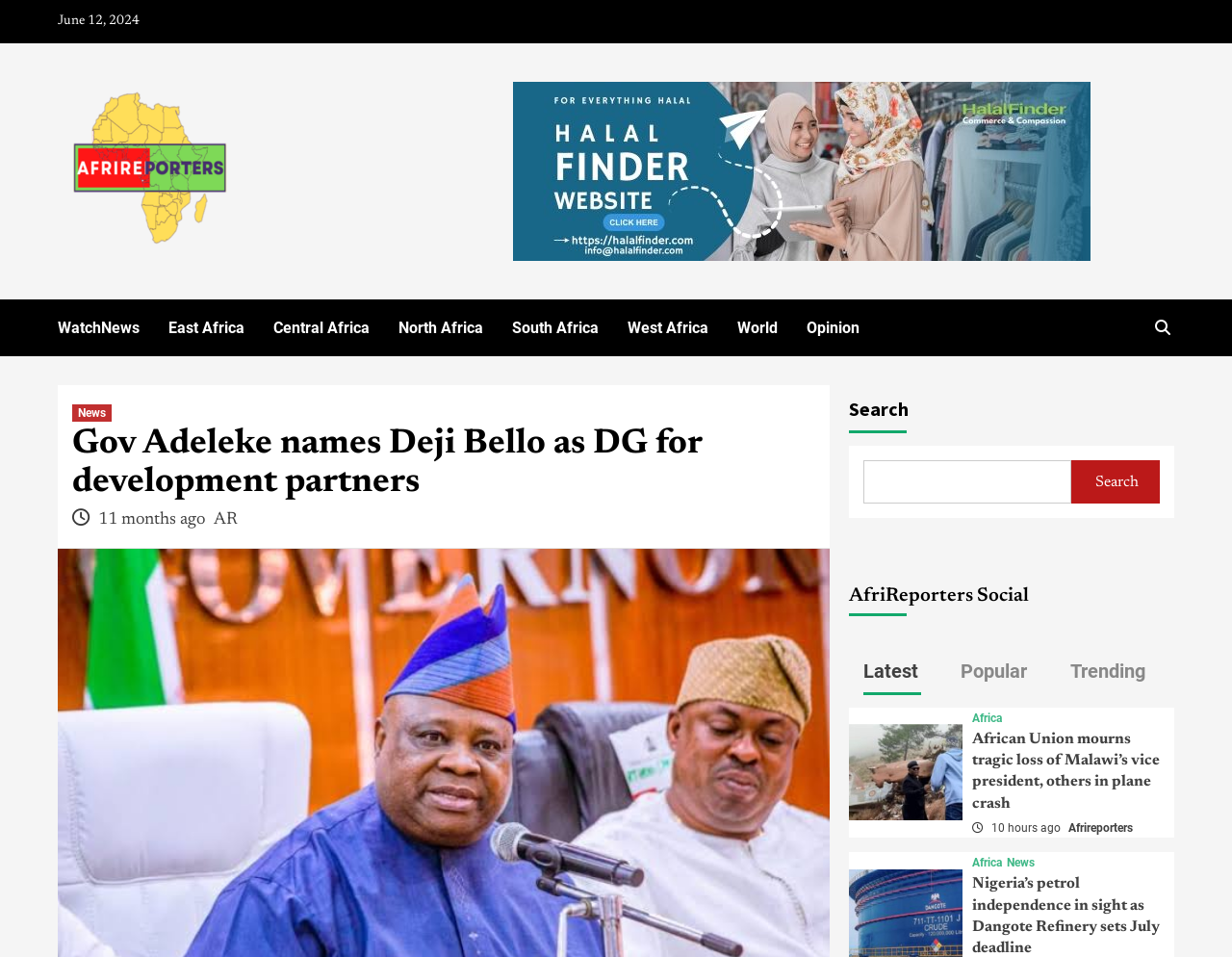Generate a comprehensive caption for the webpage you are viewing.

The webpage appears to be a news article page from AfriReporters. At the top left, there is a date "June 12, 2024" and a link to AfriReporters with an accompanying image. Below this, there is a horizontal menu with links to different regions, including East Africa, Central Africa, North Africa, South Africa, West Africa, and World, as well as a link to Opinion.

To the right of the menu, there is a search bar with a search button and a heading "AfriReporters Social" above it. Below the search bar, there is a horizontal tab list with tabs for Latest, Popular, and Trending news.

The main content of the page is a news article with the title "Gov Adeleke names Deji Bello as DG for development partners" and a timestamp "11 months ago". The article is accompanied by links to related news sources, including AR.

Below the main article, there are more news articles, including "African Union mourns tragic loss of Malawi’s vice president, others in plane crash" and "Nigeria’s petrol independence in sight as Dangote Refinery sets July deadline". Each article has a timestamp and links to the source, AfriReporters.